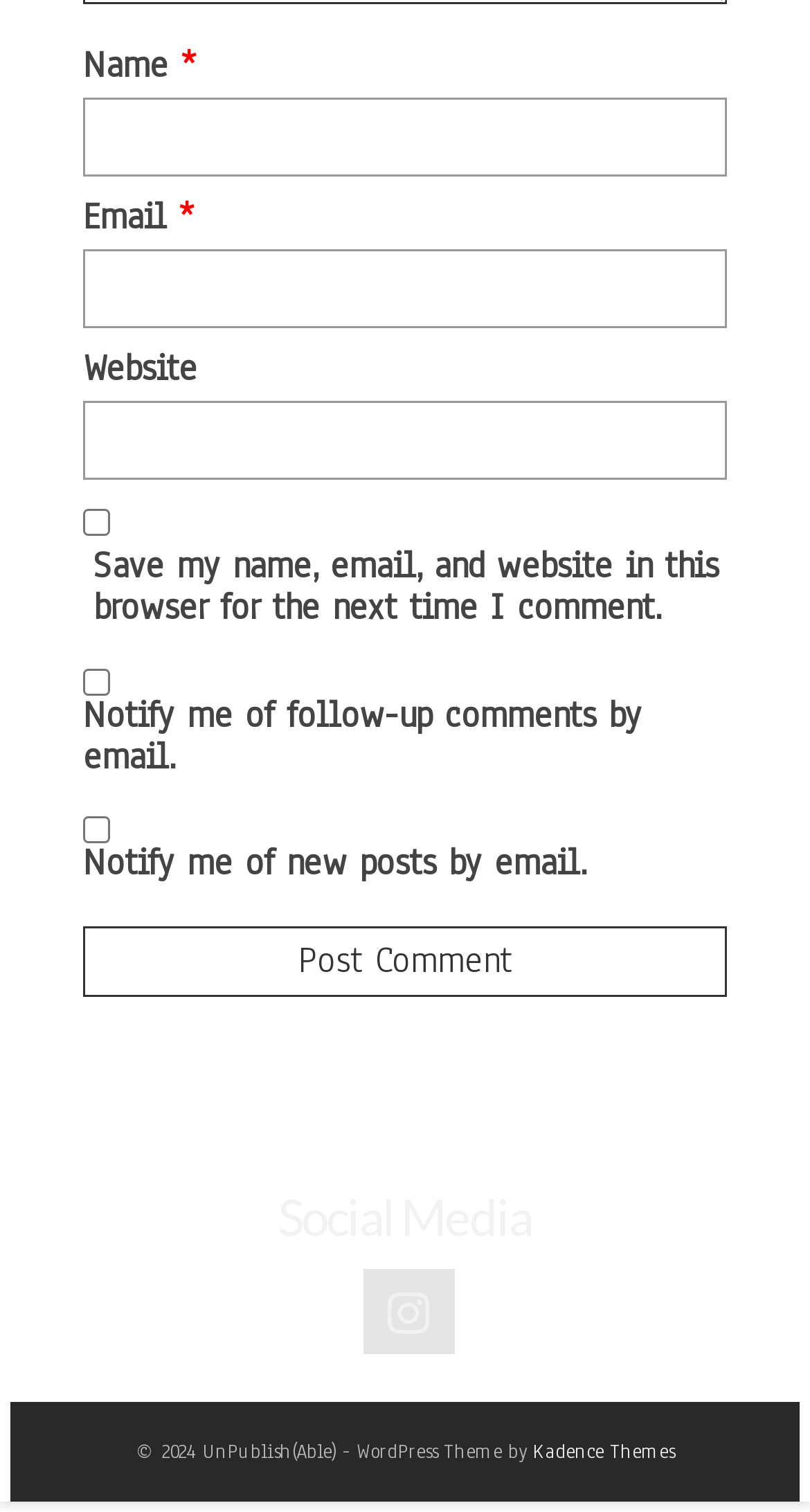Determine the bounding box for the UI element that matches this description: "parent_node: Email * aria-describedby="email-notes" name="email"".

[0.103, 0.165, 0.897, 0.217]